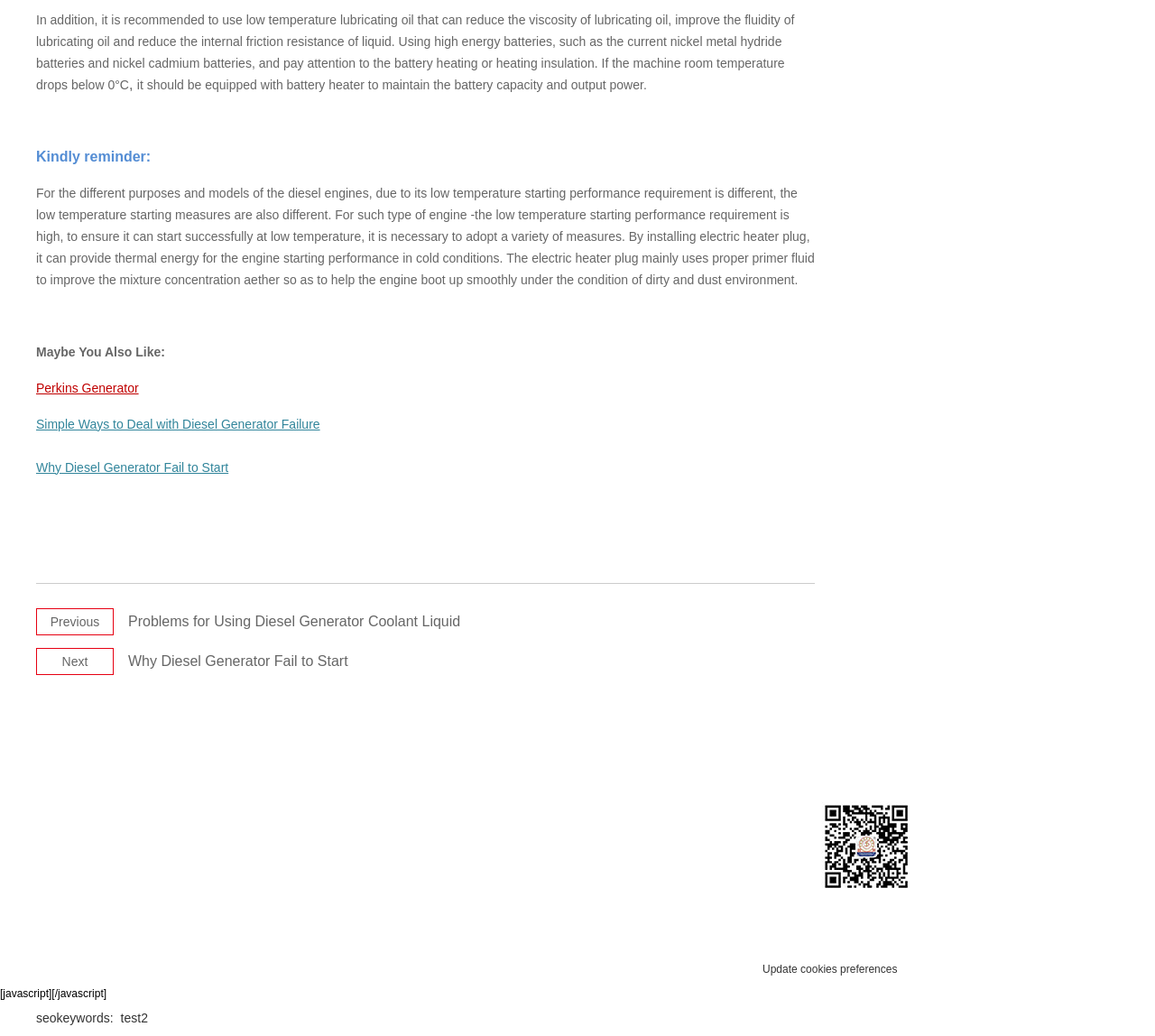Pinpoint the bounding box coordinates of the clickable element needed to complete the instruction: "Click on 'Follow Us'". The coordinates should be provided as four float numbers between 0 and 1: [left, top, right, bottom].

[0.66, 0.706, 0.722, 0.724]